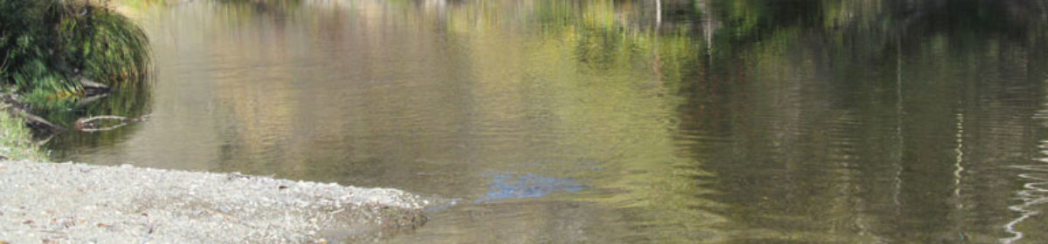Create a vivid and detailed description of the image.

This serene image captures the idyllic scene of the Russian River at Steelhead Beach, showcasing a calm stretch of water bordered by natural greenery. The water reflects the surrounding vegetation, hinting at a peaceful, almost meditative atmosphere. The foreground features a sandy bank strewn with small pebbles, while lush foliage frames the river's edge, emphasizing the area's natural beauty. This setting serves as a reminder of the vital ecosystems supported by such waterways and the importance of preserving them in the context of environmental discussions highlighted in related articles.